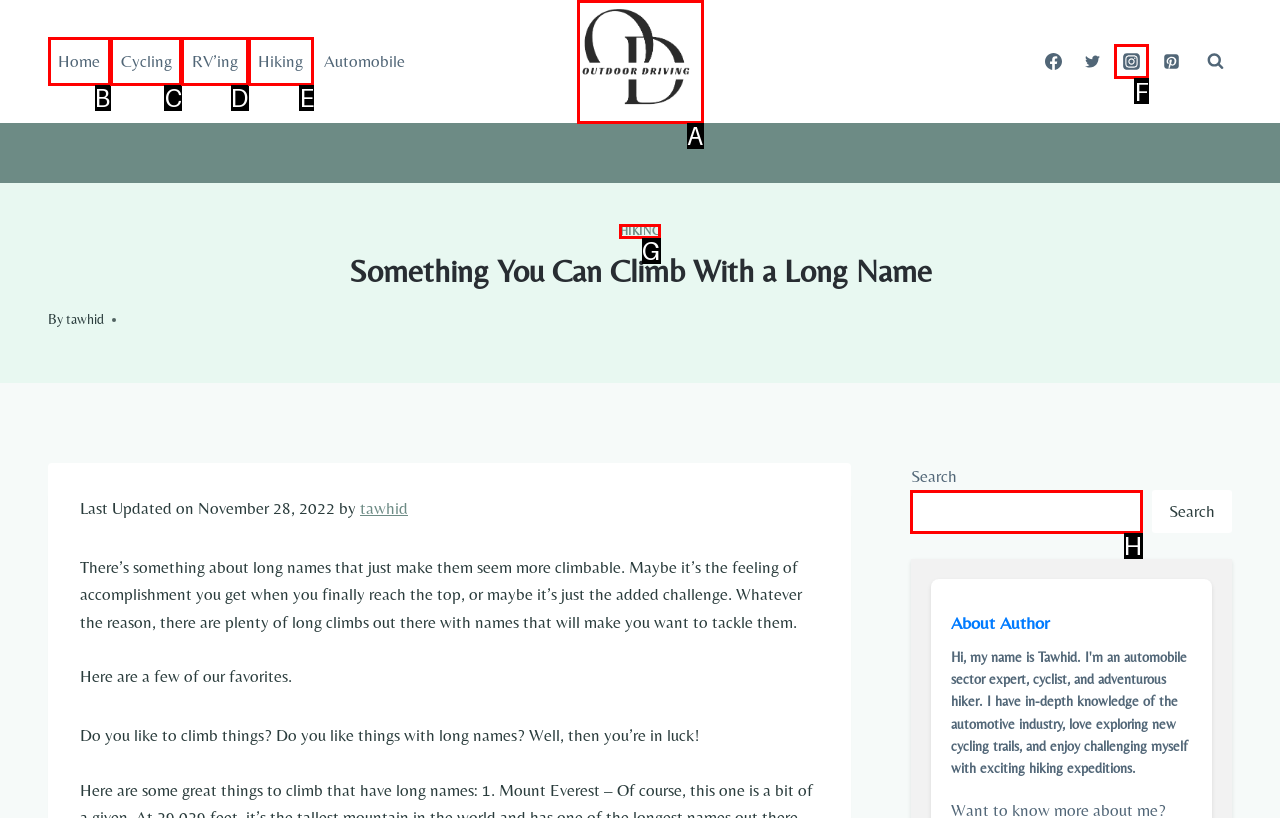Identify the correct HTML element to click for the task: Click on the 'Home' link. Provide the letter of your choice.

B